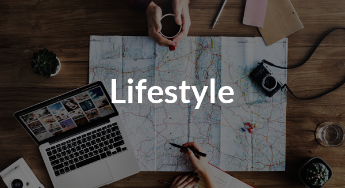What is the purpose of the map on the wooden table?
Based on the screenshot, provide your answer in one word or phrase.

planning for adventures or travel